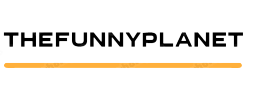Give a one-word or short phrase answer to the question: 
What type of content does the website likely focus on?

humor, games, and engaging content